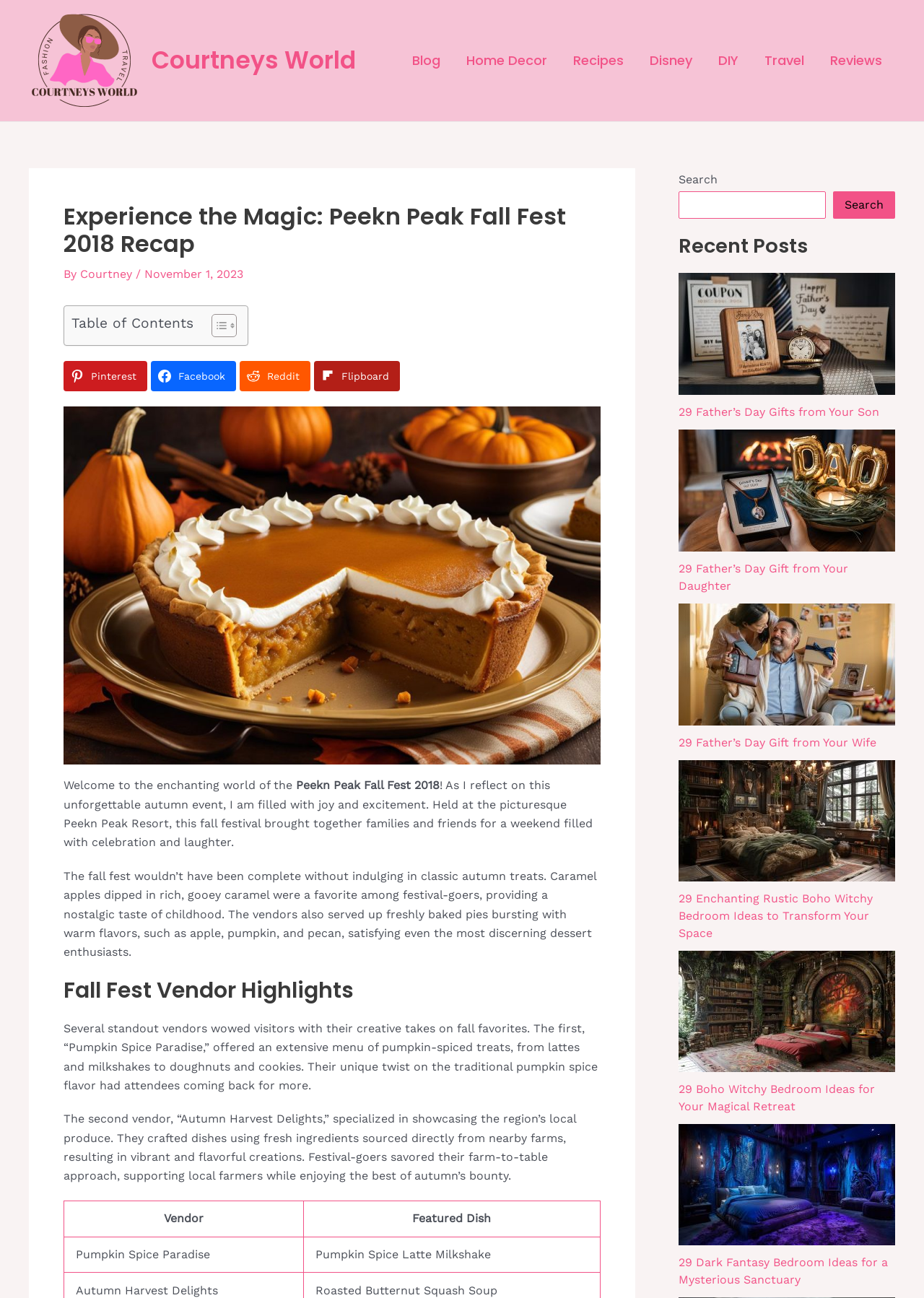How many links are in the 'Recent Posts' section?
Use the image to answer the question with a single word or phrase.

8